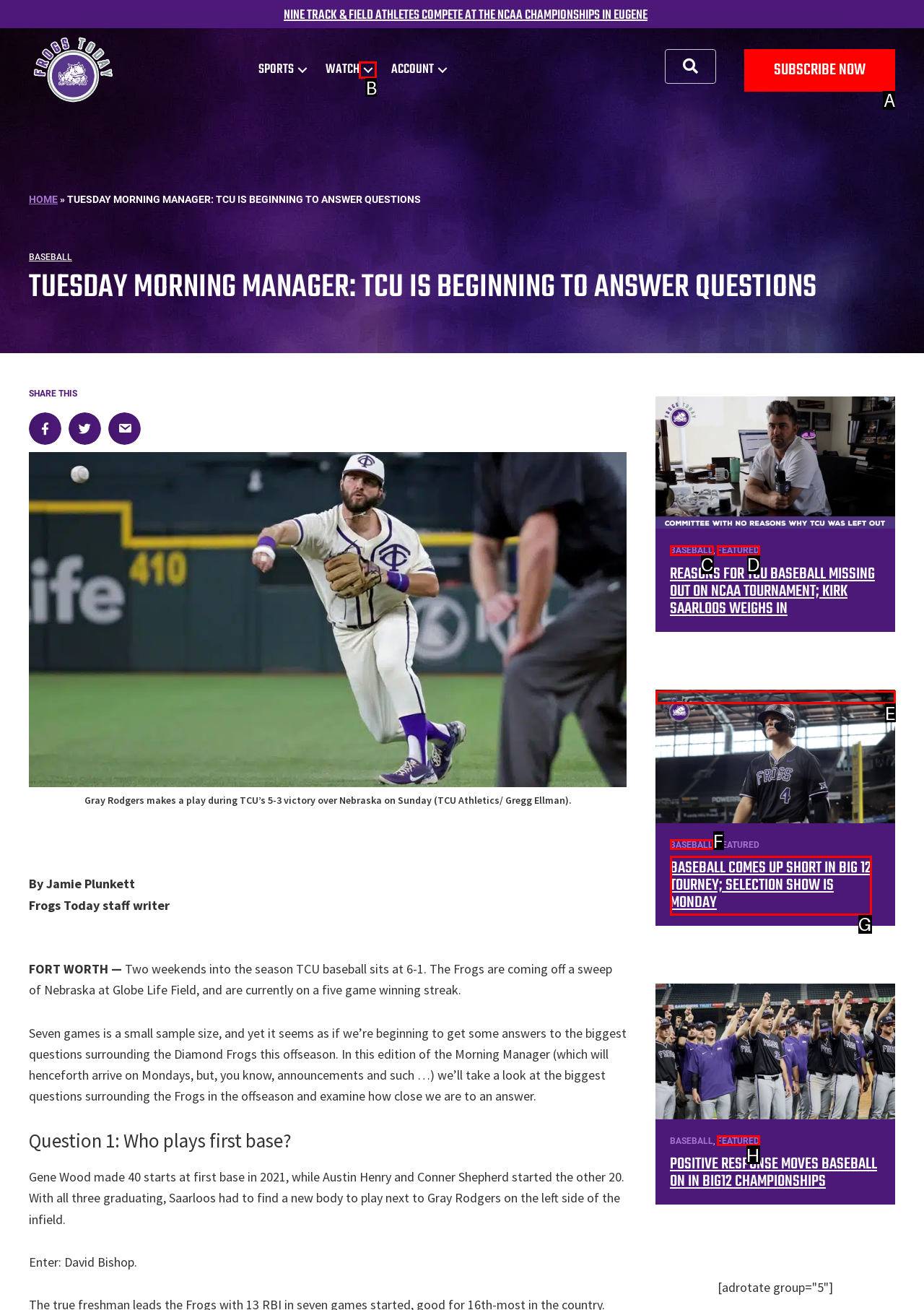Which HTML element matches the description: Featured?
Reply with the letter of the correct choice.

D